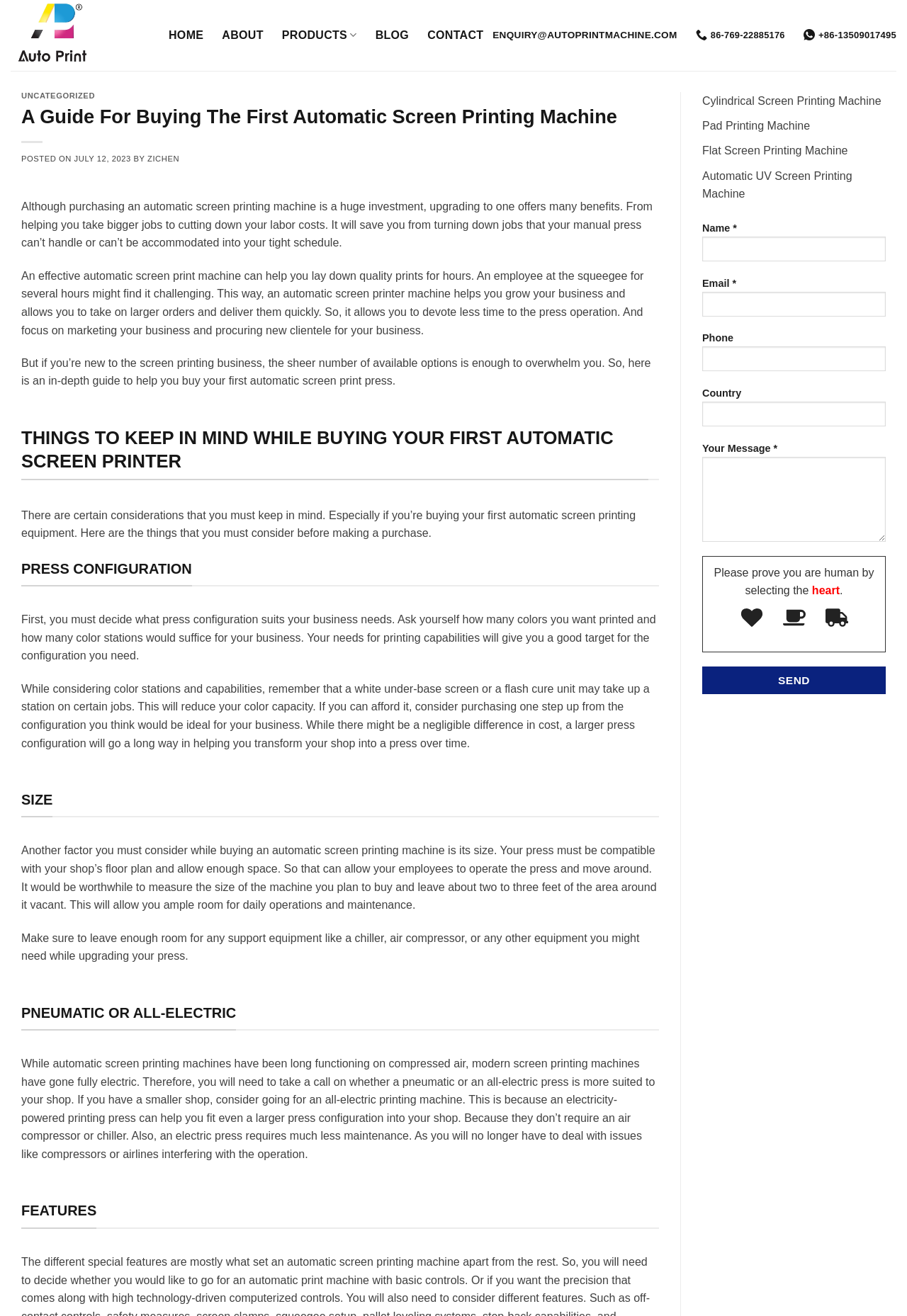Identify the bounding box coordinates of the region that should be clicked to execute the following instruction: "Click on the Cylindrical Screen Printing Machine link".

[0.774, 0.072, 0.972, 0.081]